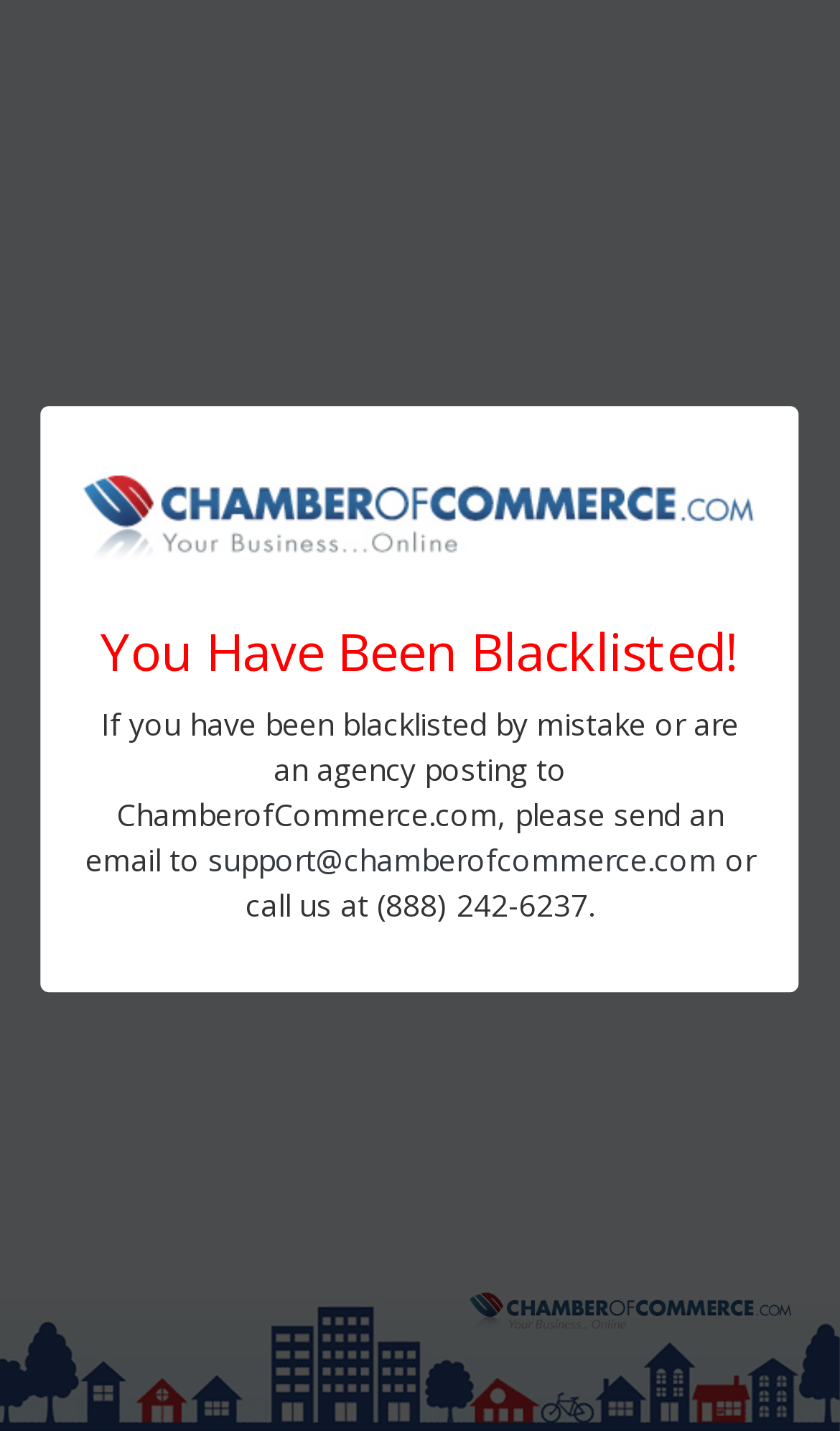Using the description "support@chamberofcommerce.com", predict the bounding box of the relevant HTML element.

[0.247, 0.587, 0.853, 0.615]